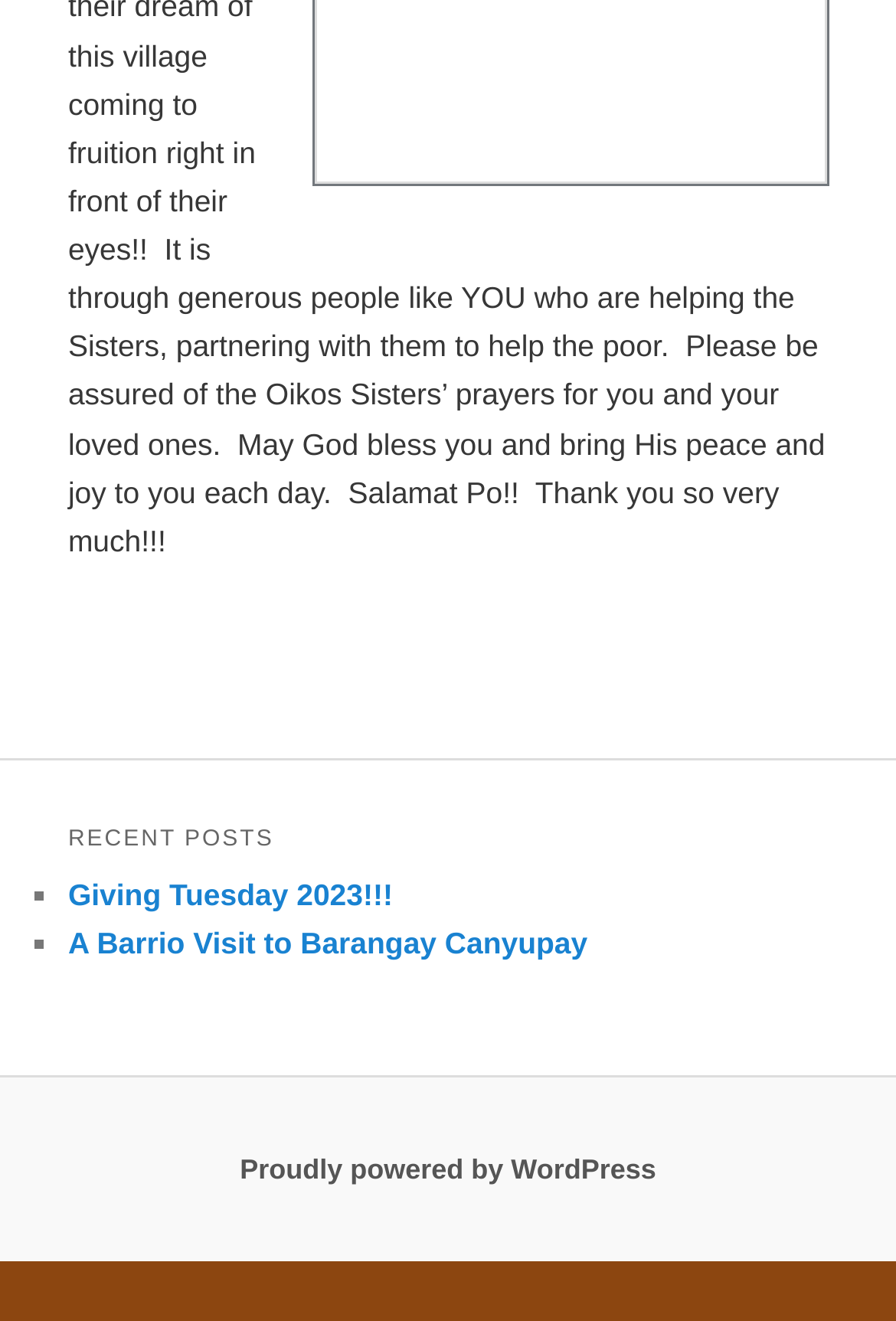What is the topic of the first post?
Give a thorough and detailed response to the question.

The first link element under the 'RECENT POSTS' heading has the text 'Giving Tuesday 2023!!!' which suggests that the topic of the first post is related to Giving Tuesday.